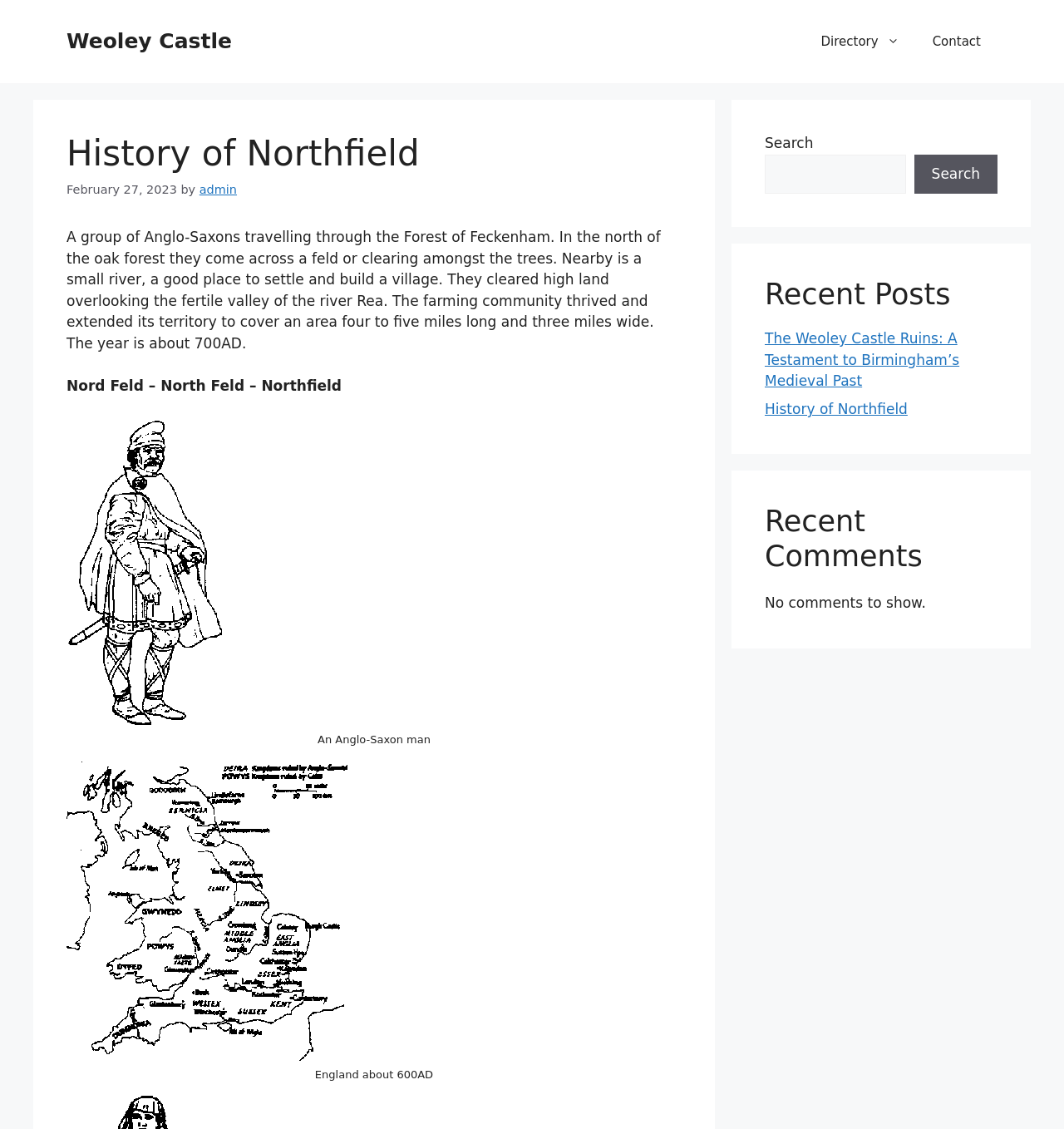Please specify the coordinates of the bounding box for the element that should be clicked to carry out this instruction: "Click the 'Home' link". The coordinates must be four float numbers between 0 and 1, formatted as [left, top, right, bottom].

None